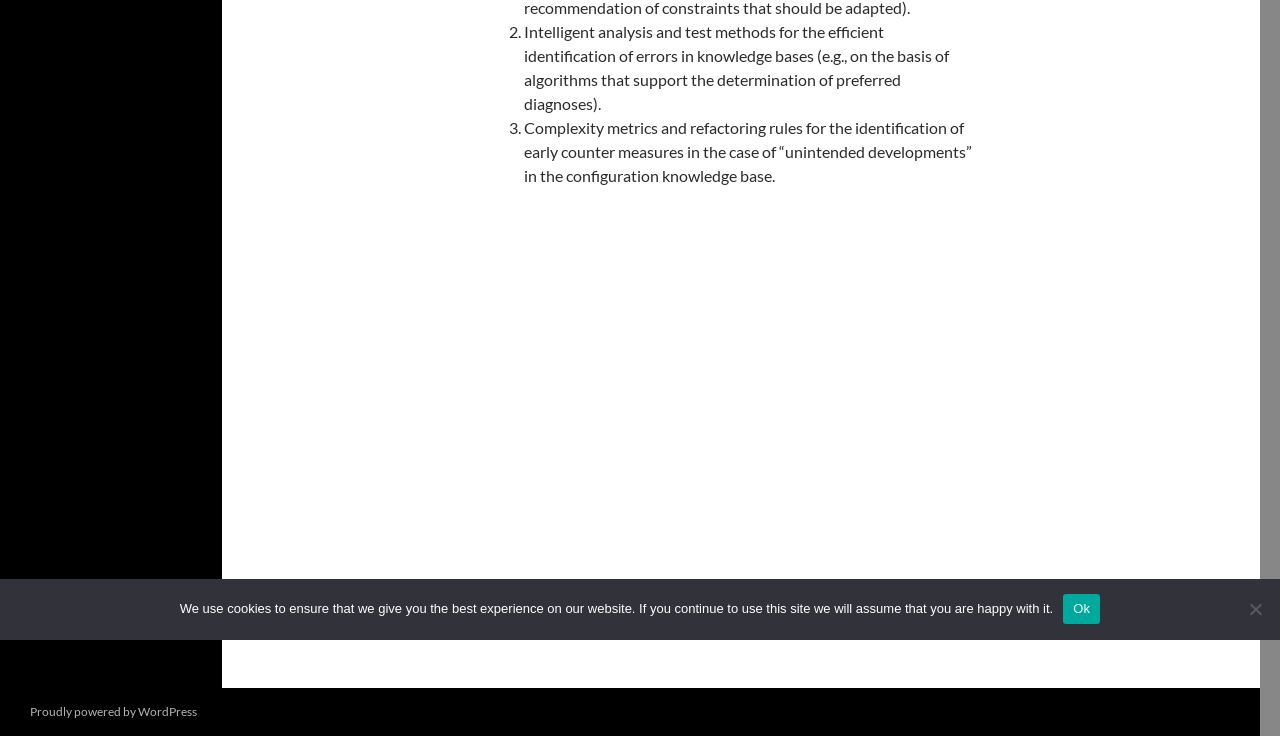Please find the bounding box for the following UI element description. Provide the coordinates in (top-left x, top-left y, bottom-right x, bottom-right y) format, with values between 0 and 1: Ok

[0.831, 0.806, 0.86, 0.847]